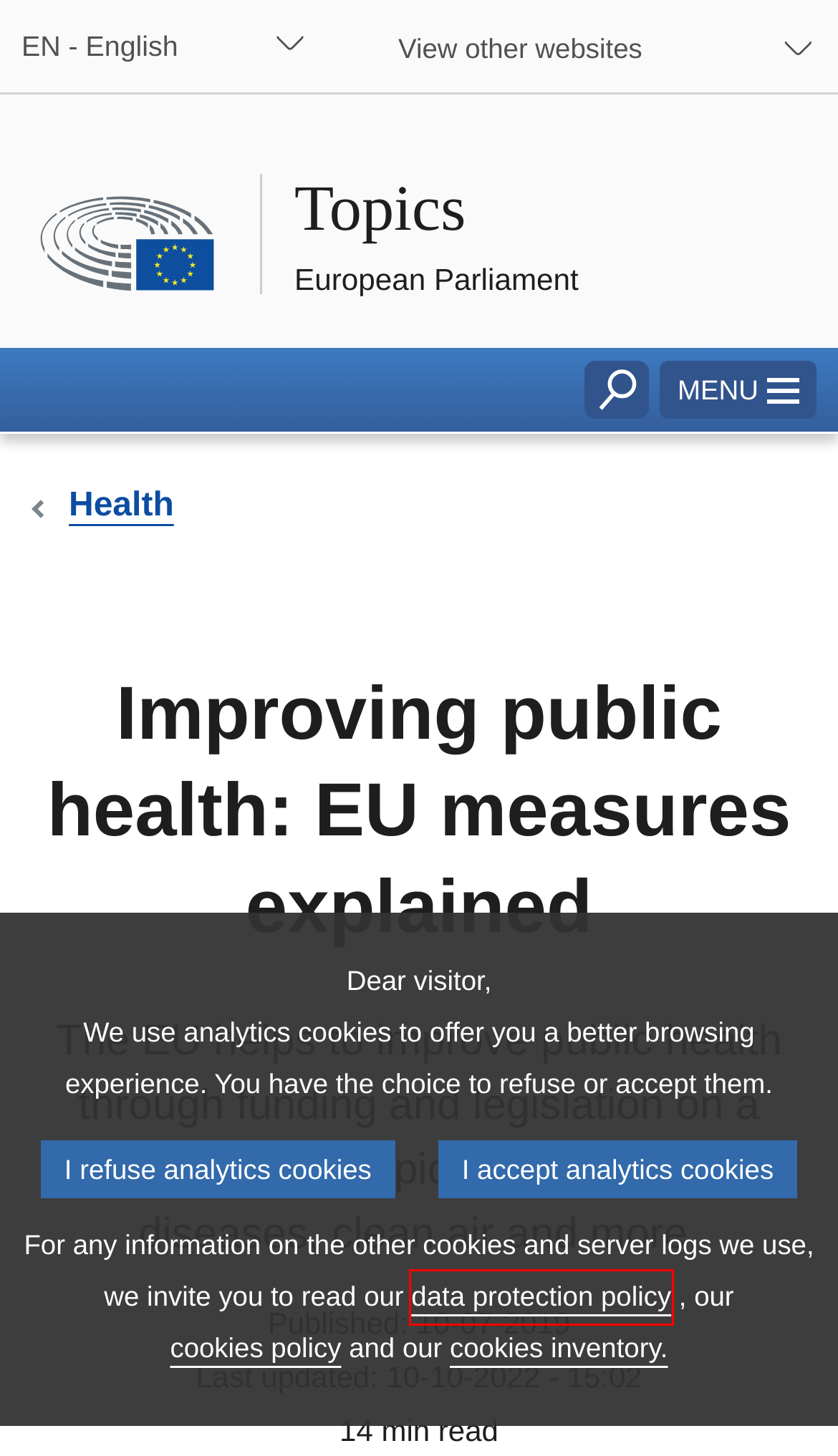You are provided with a screenshot of a webpage where a red rectangle bounding box surrounds an element. Choose the description that best matches the new webpage after clicking the element in the red bounding box. Here are the choices:
A. Cookies inventory
B. Creating a sustainable food system: the EU's strategy | Topics | European Parliament
C. Health | Topics | European Parliament
D. Cookies policy
E. European Reference Networks - European Commission
F. Social Europe: what Parliament is doing on social policy | Topics | European Parliament
G. European Health Insurance Card - Employment, Social Affairs & Inclusion - European Commission
H. Data protection notice

H